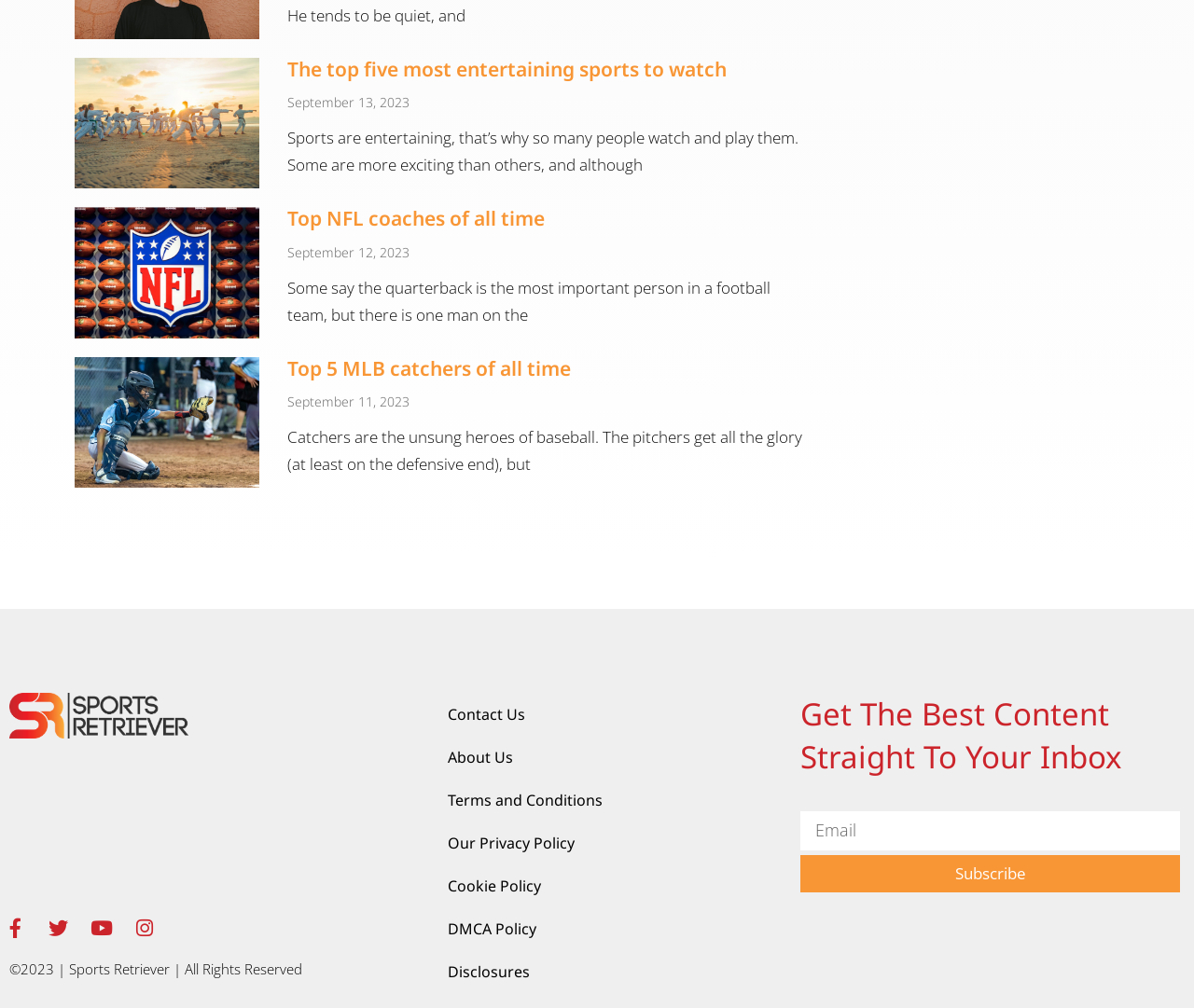Determine the bounding box coordinates of the target area to click to execute the following instruction: "Read about the top NFL coaches of all time."

[0.24, 0.204, 0.456, 0.23]